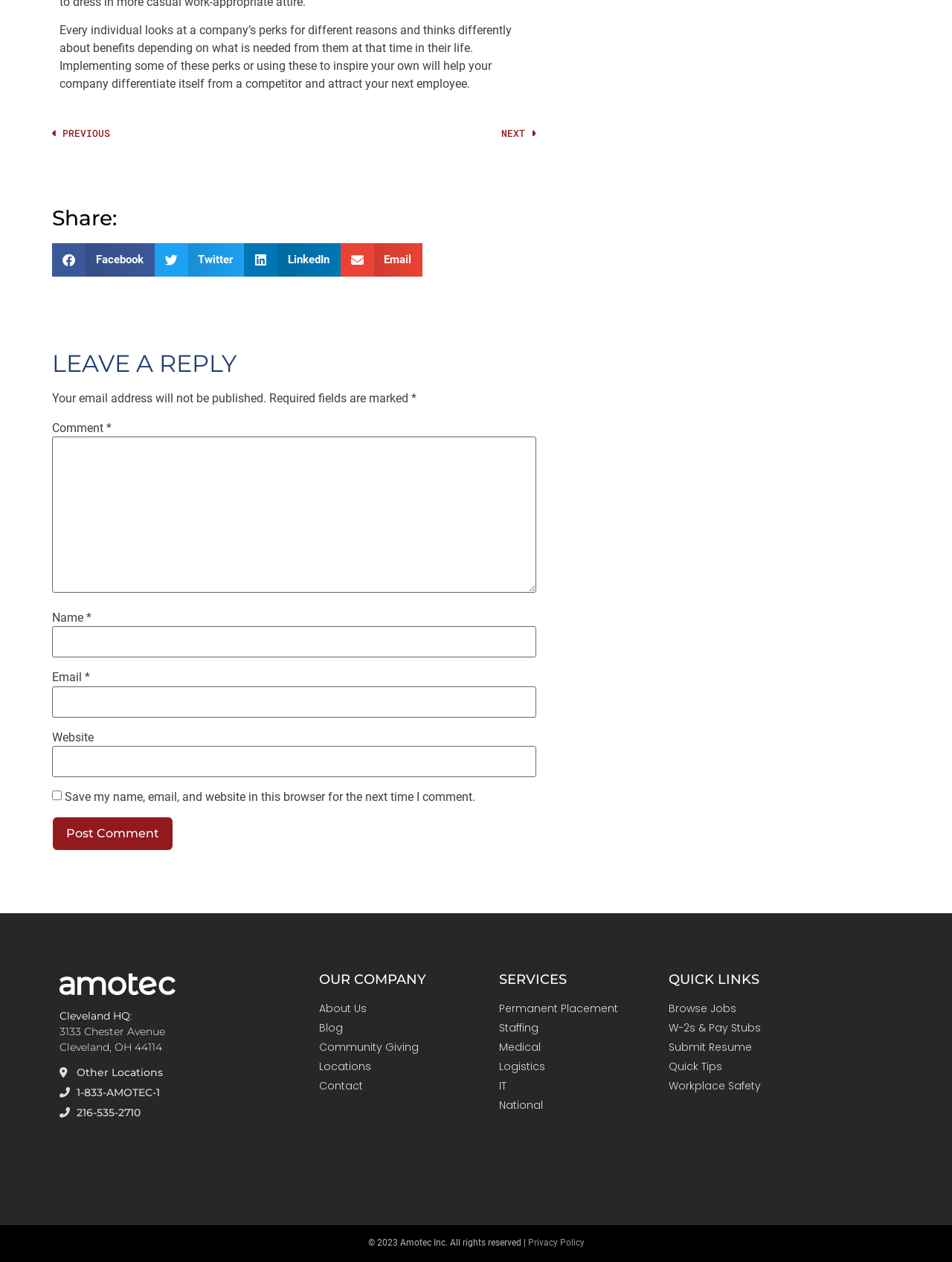With reference to the image, please provide a detailed answer to the following question: Can I leave a comment on this article?

Yes, I can leave a comment on this article, as indicated by the heading 'LEAVE A REPLY' and the presence of a comment box and a 'Post Comment' button.